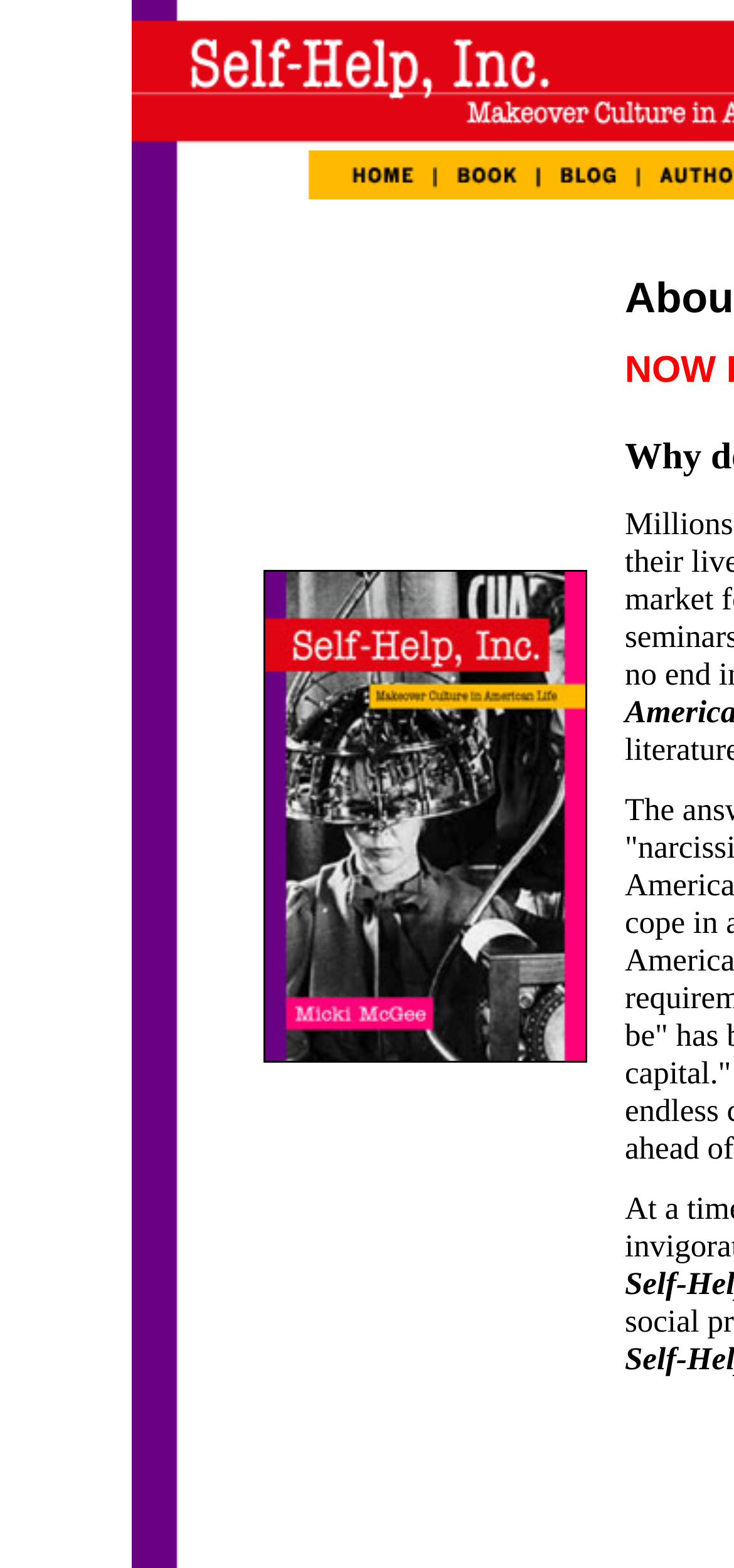How many navigation links are there?
Answer the question with as much detail as possible.

I counted the number of links in the top navigation bar, which are 'home', 'book', and 'blog', so there are 3 navigation links.